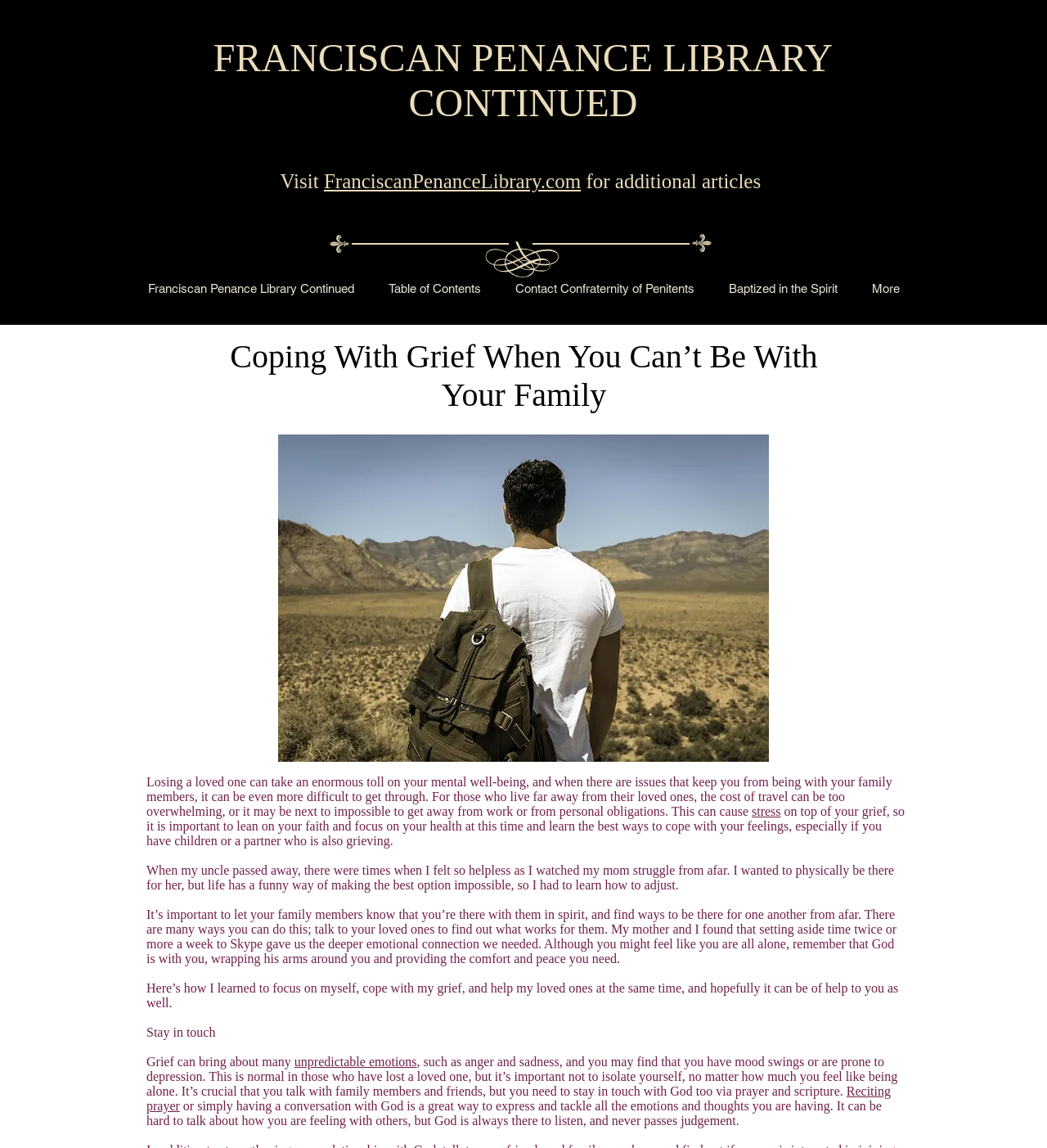Determine the bounding box coordinates of the element that should be clicked to execute the following command: "Read more about stress".

[0.718, 0.701, 0.746, 0.713]